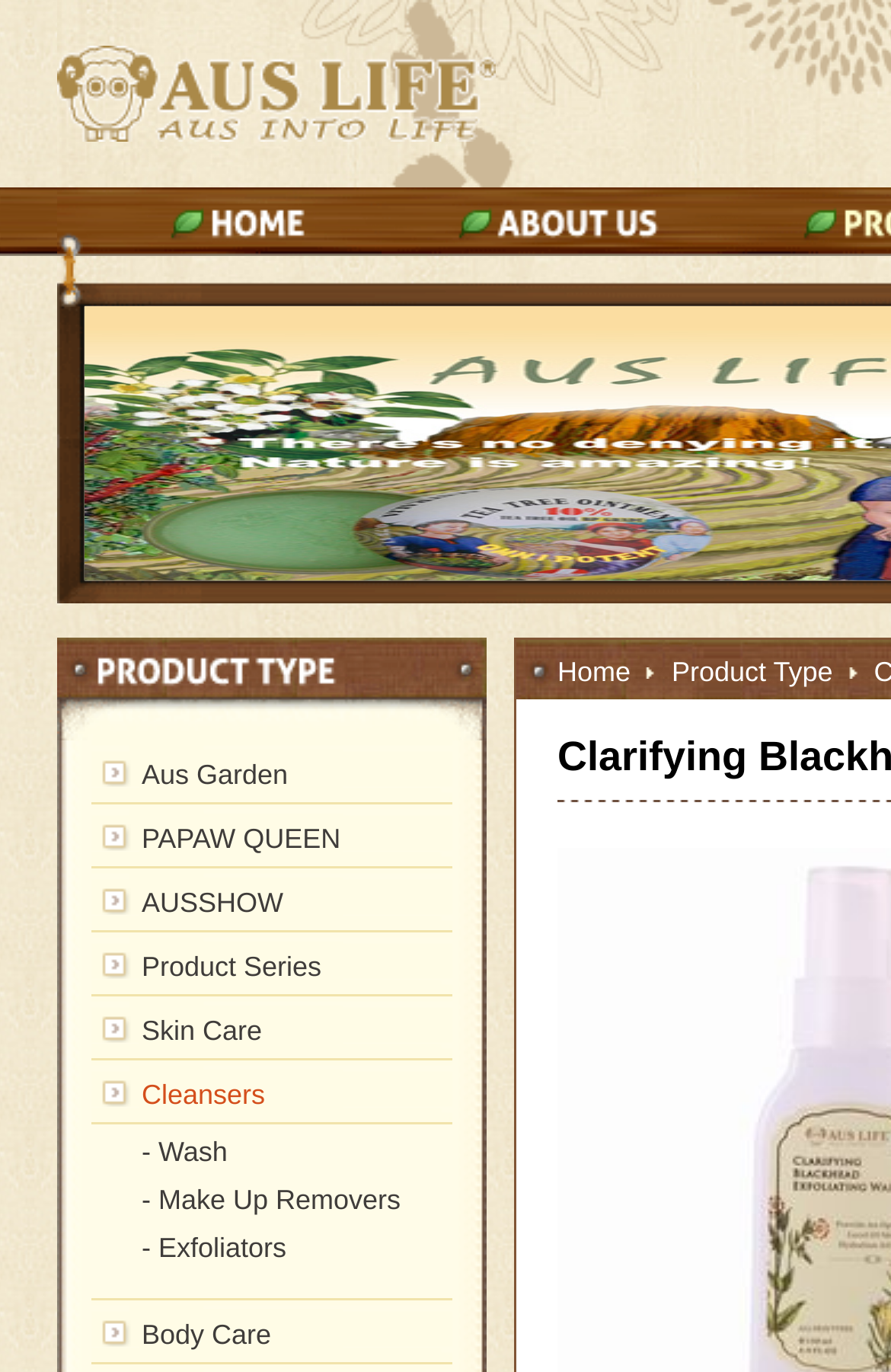Determine the bounding box coordinates of the area to click in order to meet this instruction: "view about us".

[0.428, 0.165, 0.828, 0.193]